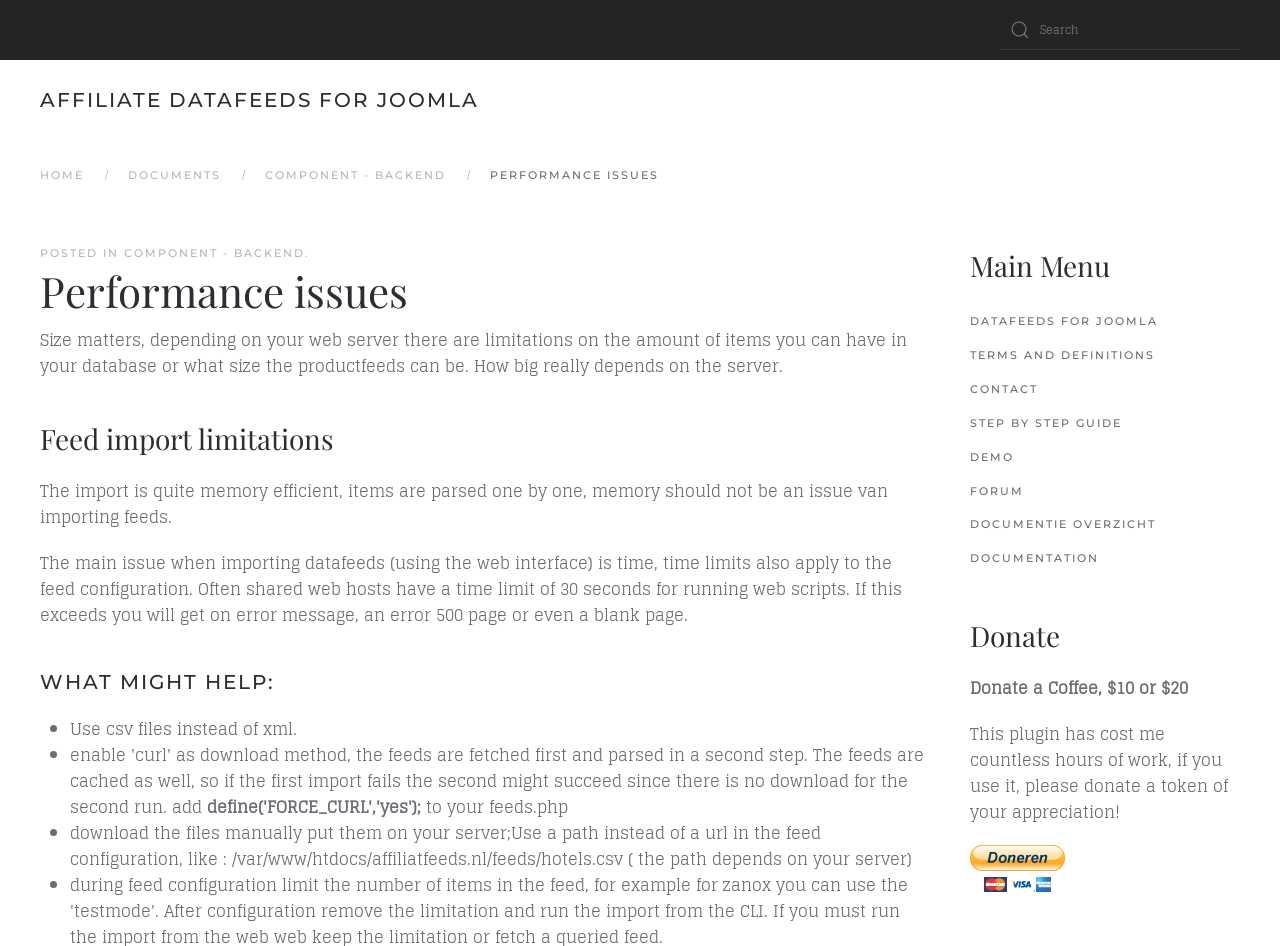Show the bounding box coordinates of the region that should be clicked to follow the instruction: "Donate a coffee."

[0.758, 0.894, 0.832, 0.943]